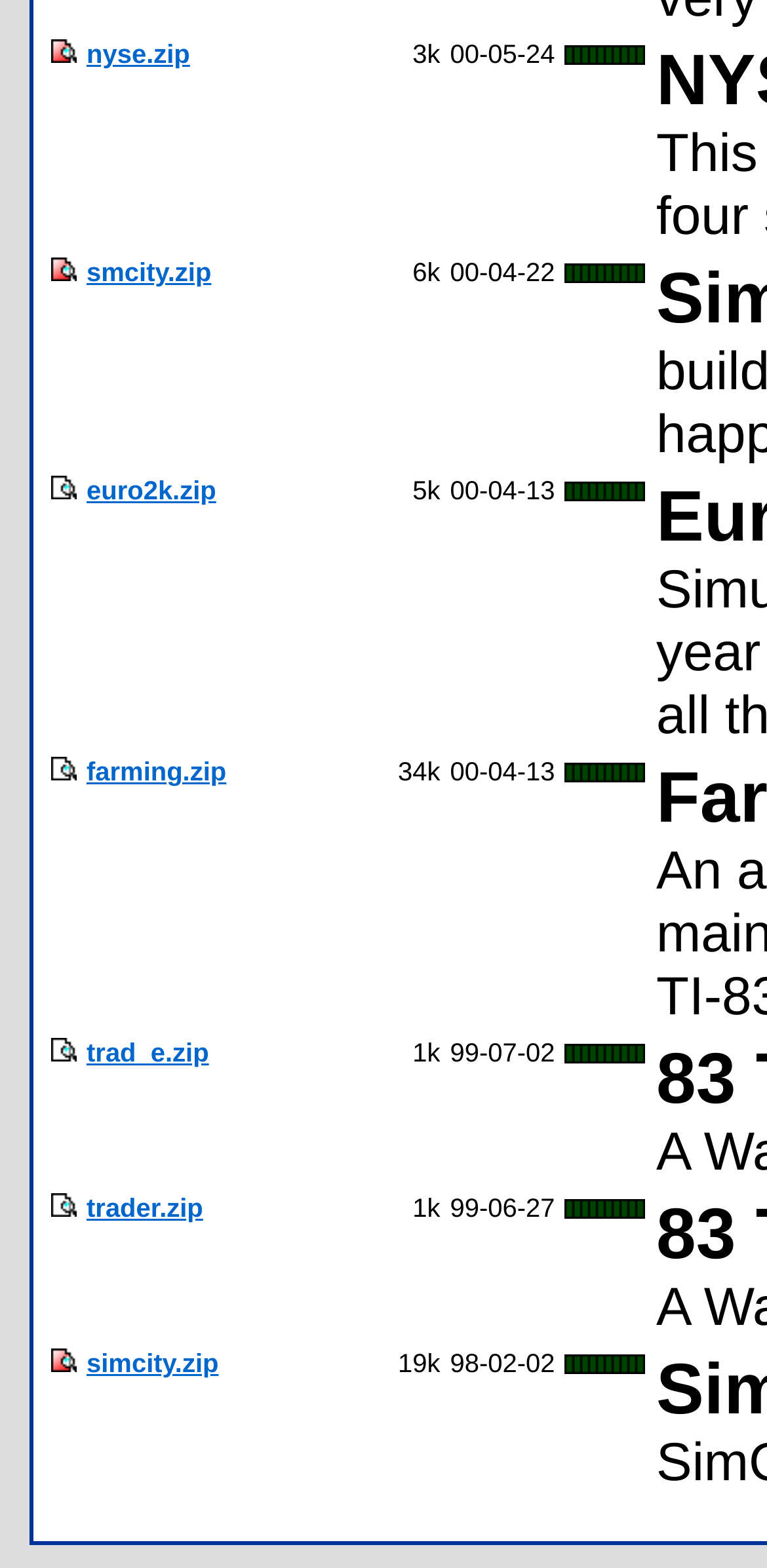How many files are available for download?
Analyze the image and deliver a detailed answer to the question.

I counted the number of gridcell elements with a link element inside, which indicates a downloadable file. There are 15 such elements.